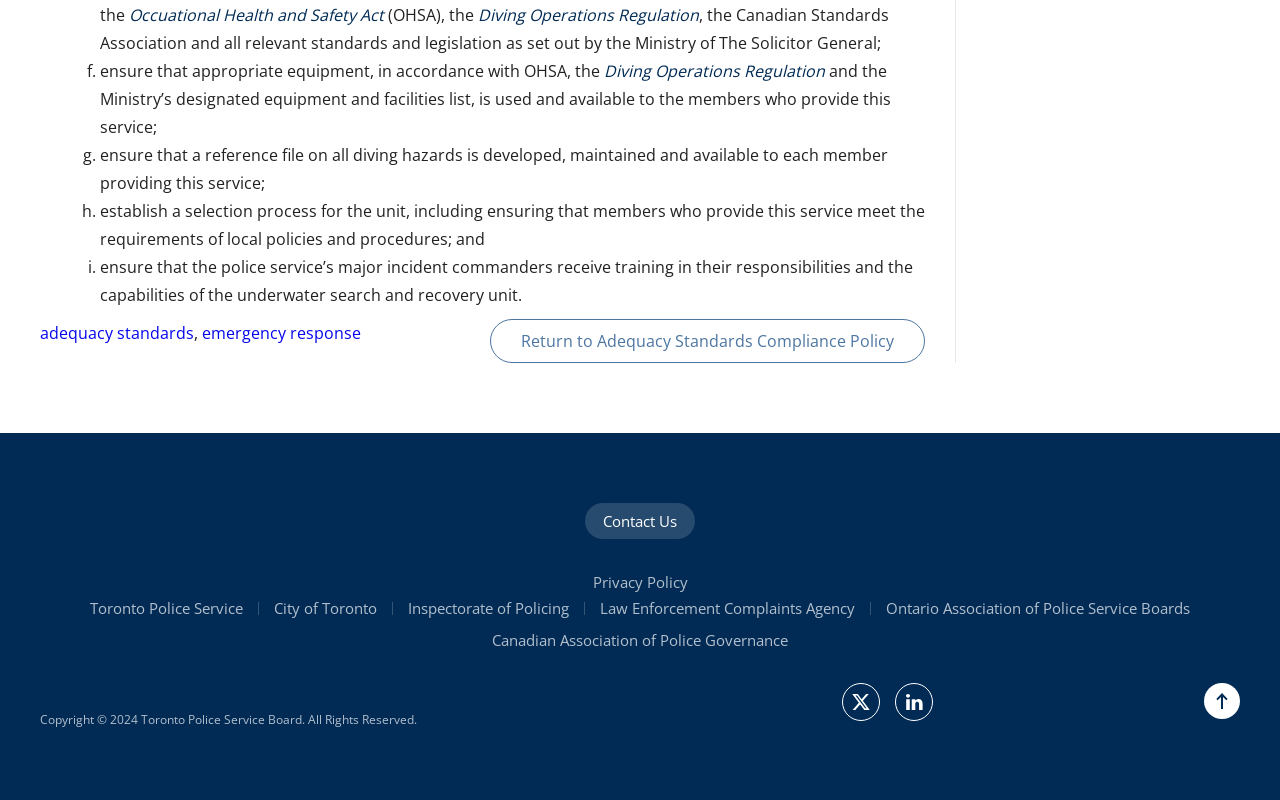Please identify the bounding box coordinates of the element that needs to be clicked to perform the following instruction: "Click on 'Privacy Policy'".

[0.463, 0.711, 0.537, 0.744]